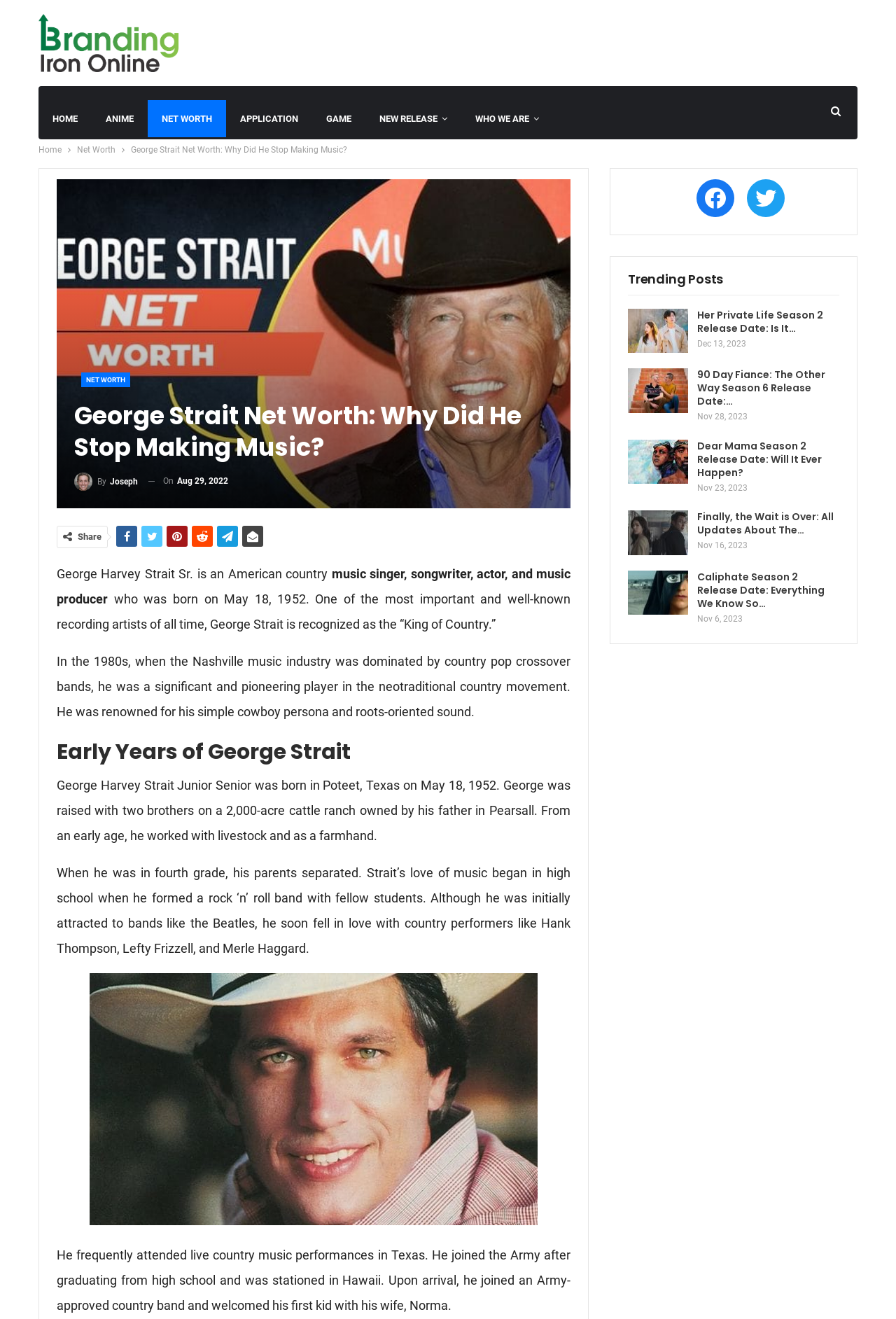Please specify the bounding box coordinates in the format (top-left x, top-left y, bottom-right x, bottom-right y), with values ranging from 0 to 1. Identify the bounding box for the UI component described as follows: Net Worth

[0.165, 0.076, 0.252, 0.104]